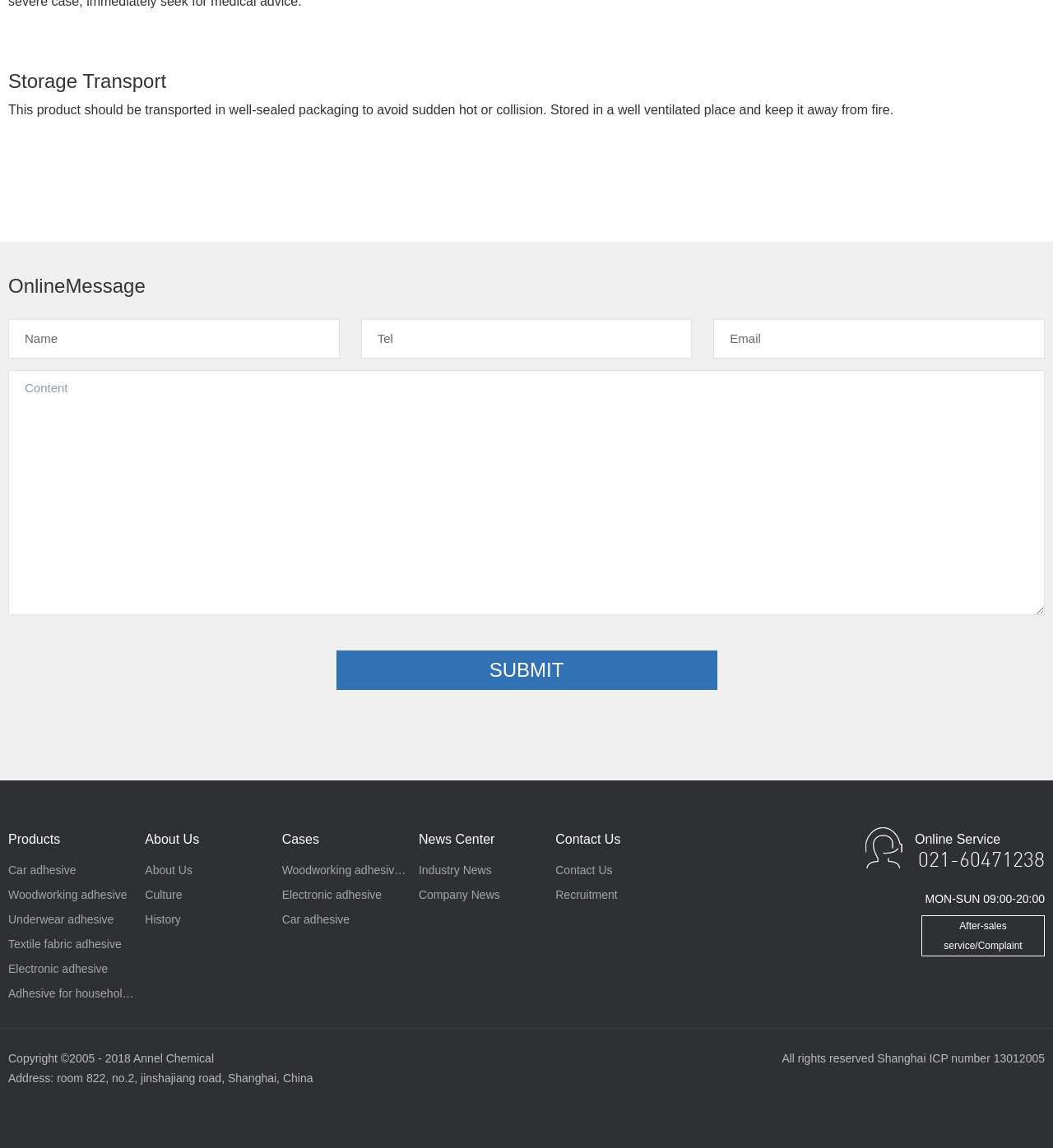Please specify the bounding box coordinates in the format (top-left x, top-left y, bottom-right x, bottom-right y), with values ranging from 0 to 1. Identify the bounding box for the UI component described as follows: Adhesive for household appliances

[0.008, 0.855, 0.138, 0.876]